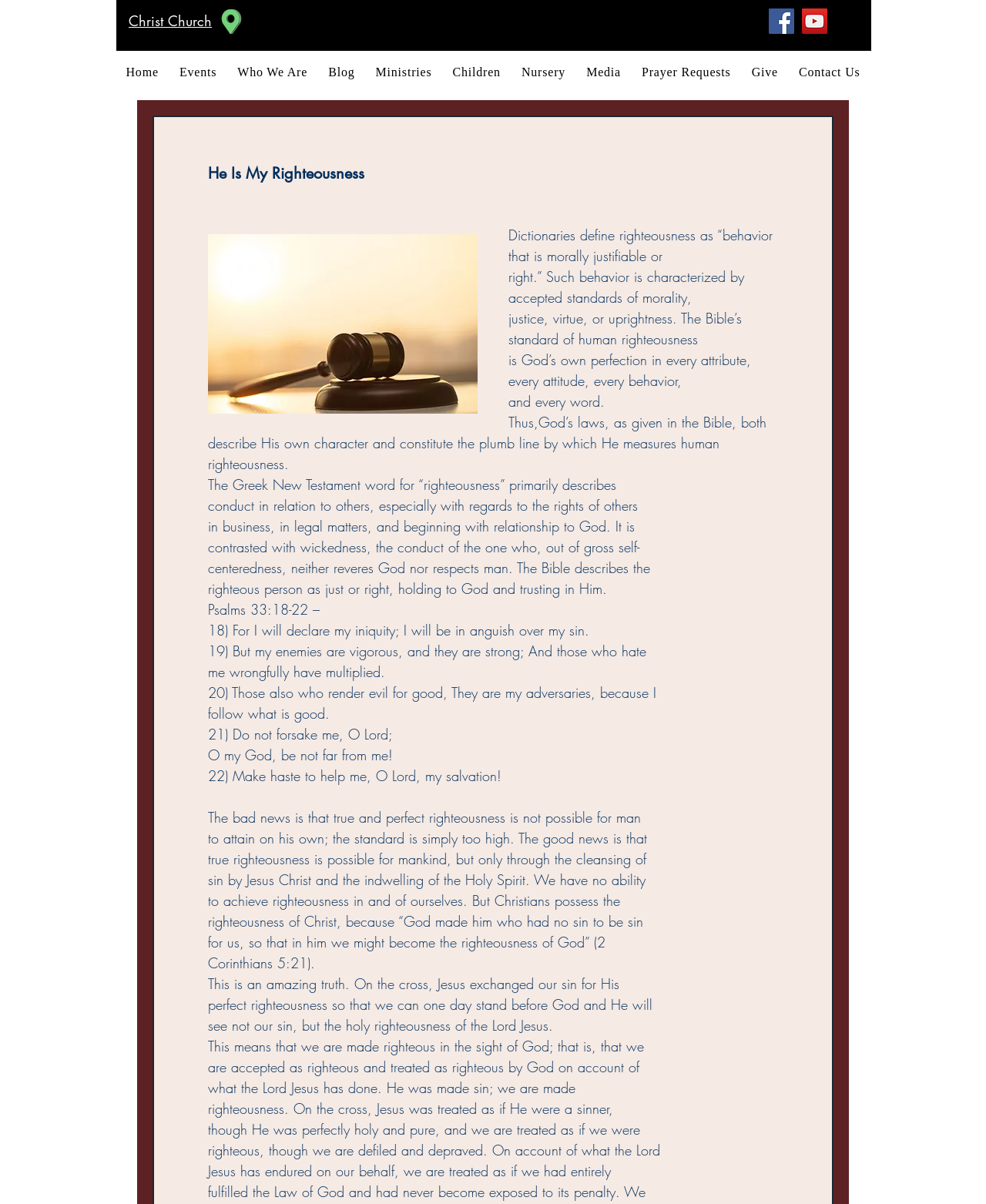What is the Bible verse mentioned in the main content?
Offer a detailed and exhaustive answer to the question.

I found the answer by looking at the static text elements within the main content section, which quotes a Bible verse from Psalms 33:18-22.